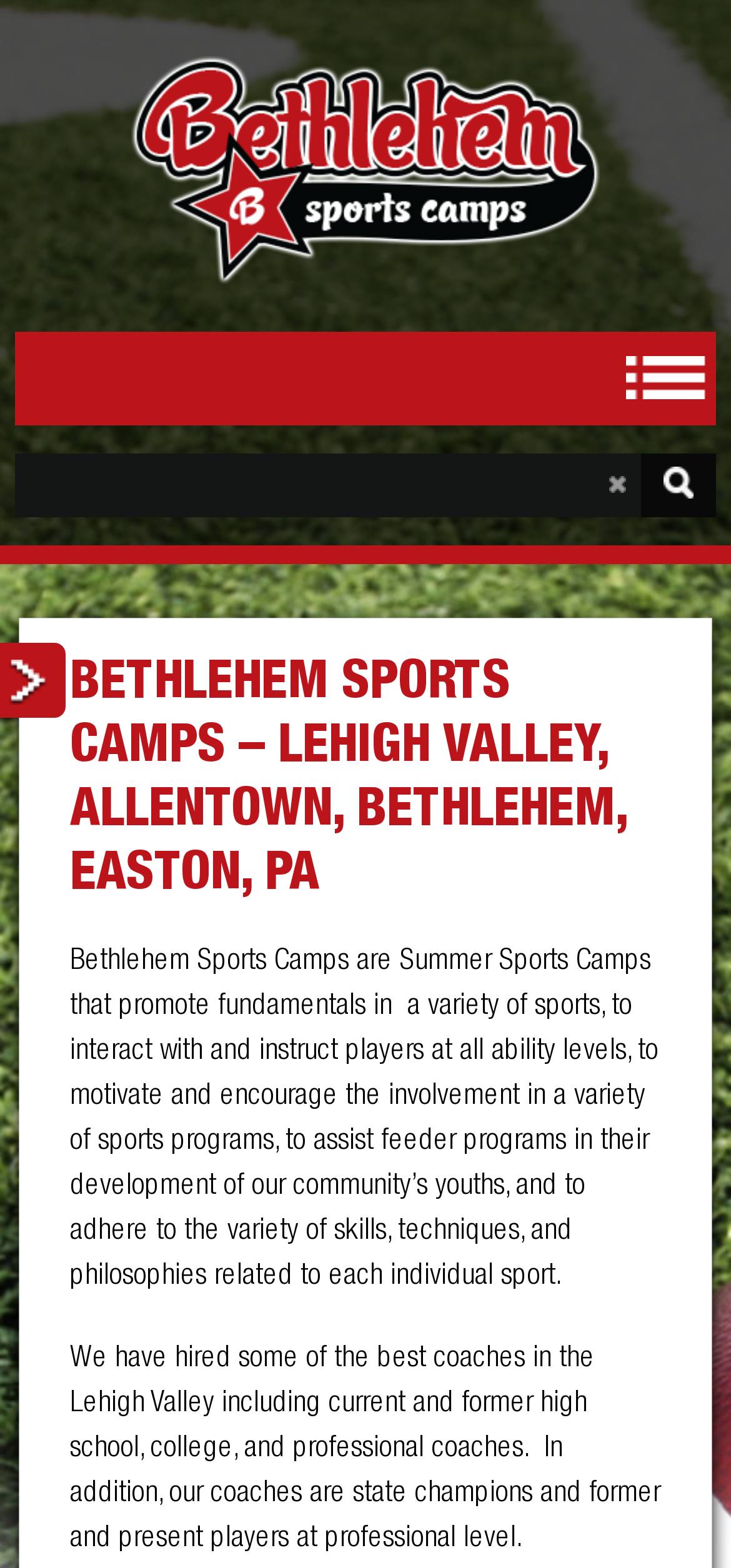Summarize the webpage comprehensively, mentioning all visible components.

The webpage is about Bethlehem Sports Camps, a summer sports camp program in the Lehigh Valley area. At the top of the page, there is a prominent heading that displays the name of the organization, "BETHLEHEM SPORTS CAMPS – LEHIGH VALLEY, ALLENTOWN, BETHLEHEM, EASTON, PA". 

Below the heading, there is a brief description of the sports camp program, which explains that it promotes fundamentals in various sports, interacts with players of all ability levels, motivates and encourages involvement in sports programs, and assists feeder programs in developing the community's youth. 

Further down, there is another paragraph of text that highlights the qualifications of the coaches, stating that they have hired some of the best coaches in the Lehigh Valley, including current and former high school, college, and professional coaches, as well as state champions and former and present players at the professional level.

On the left side of the page, there is an image that spans the entire height of the page. At the top-right corner, there are two links, one of which is a textbox that allows users to input text. There is another link located at the bottom-right corner of the page.